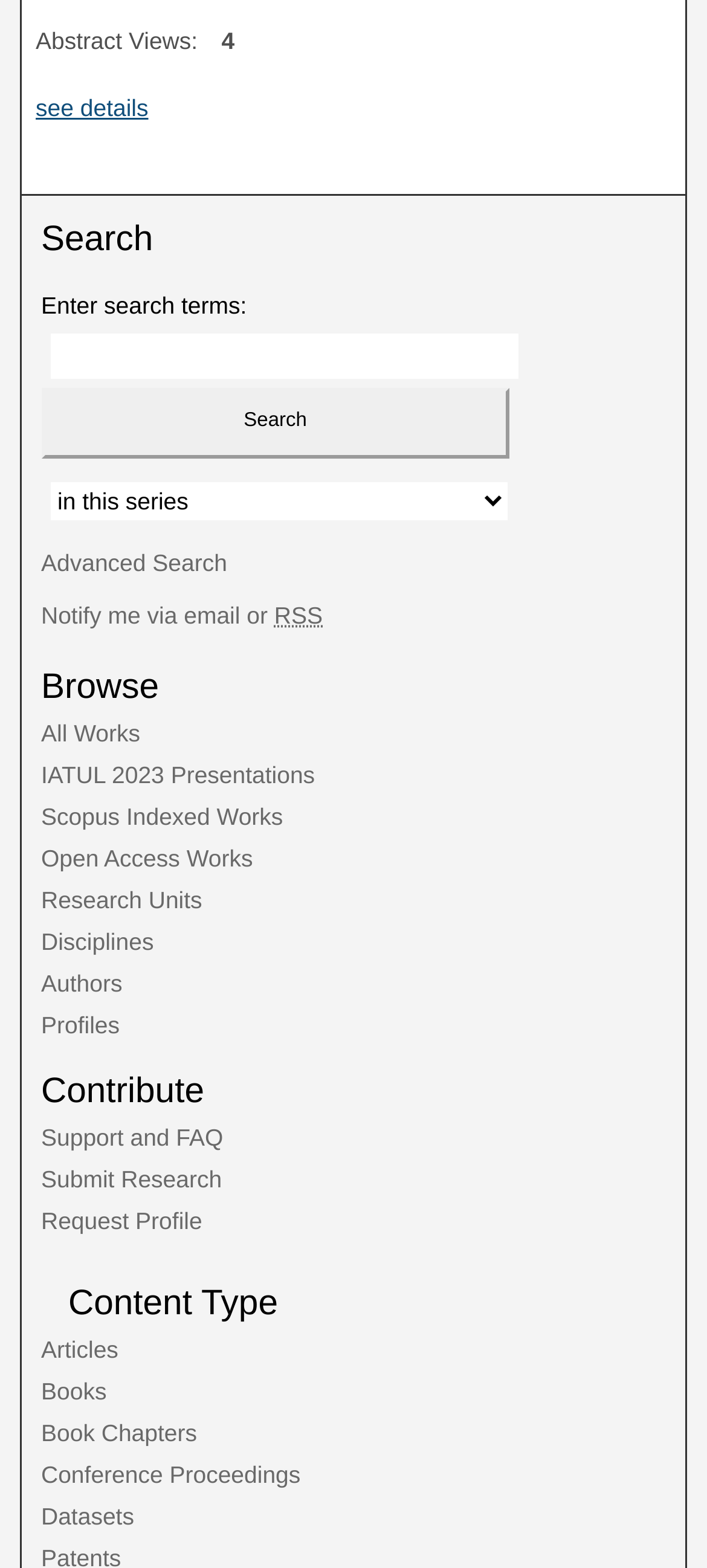Show the bounding box coordinates of the region that should be clicked to follow the instruction: "Go to Advanced Search."

[0.058, 0.327, 0.321, 0.344]